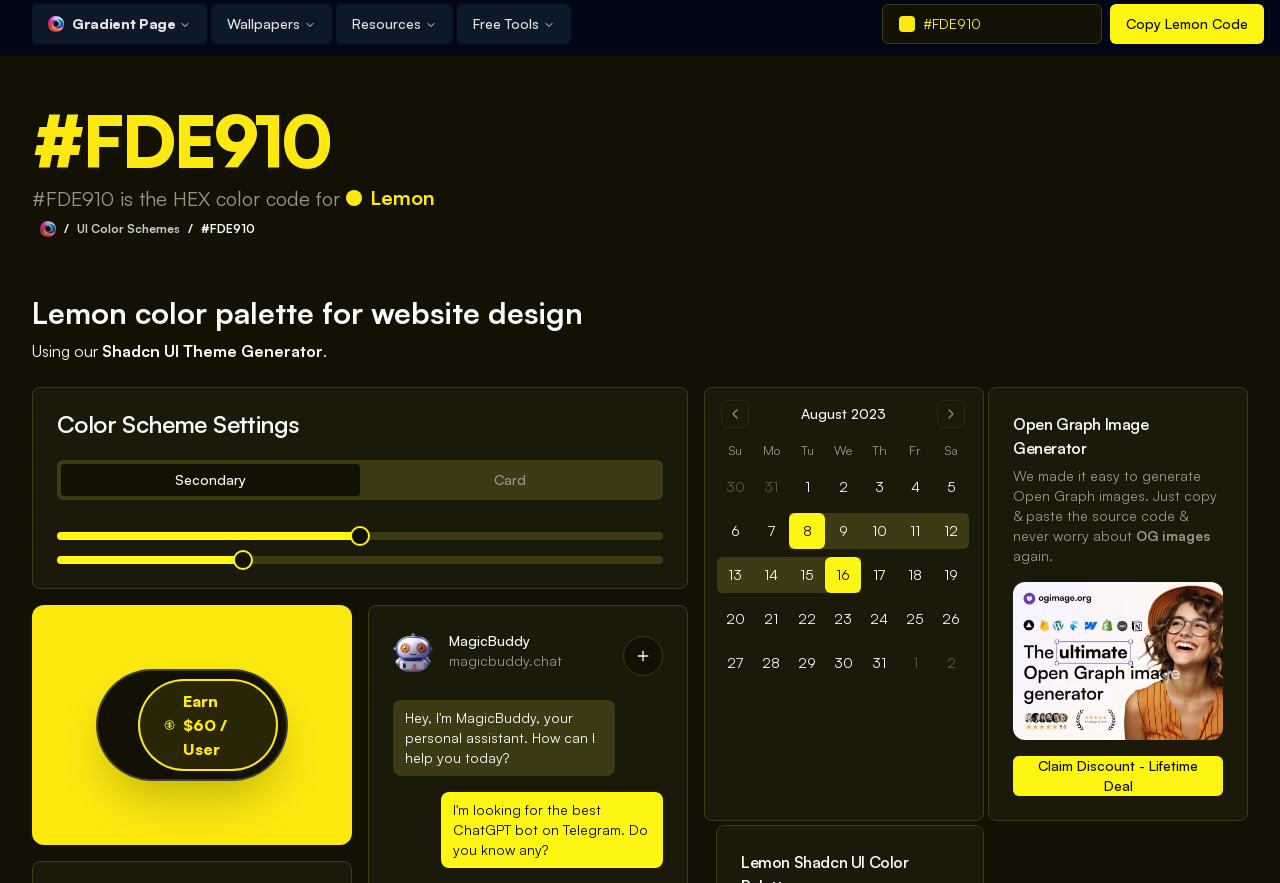Given the element description 10, specify the bounding box coordinates of the corresponding UI element in the format (top-left x, top-left y, bottom-right x, bottom-right y). All values must be between 0 and 1.

[0.673, 0.581, 0.701, 0.622]